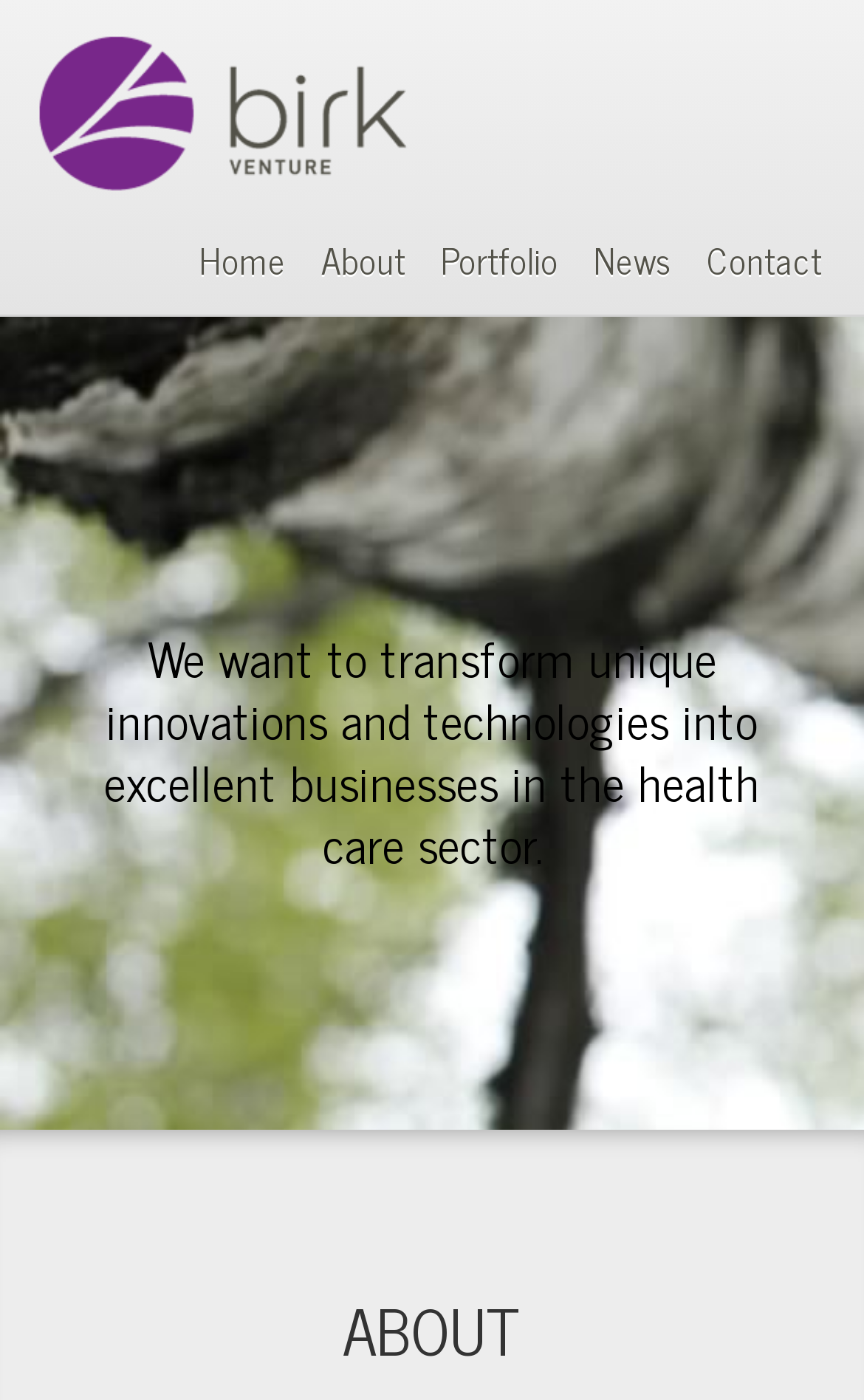Identify the bounding box coordinates for the UI element that matches this description: "parent_node: USEN aria-label="Open search bar"".

None